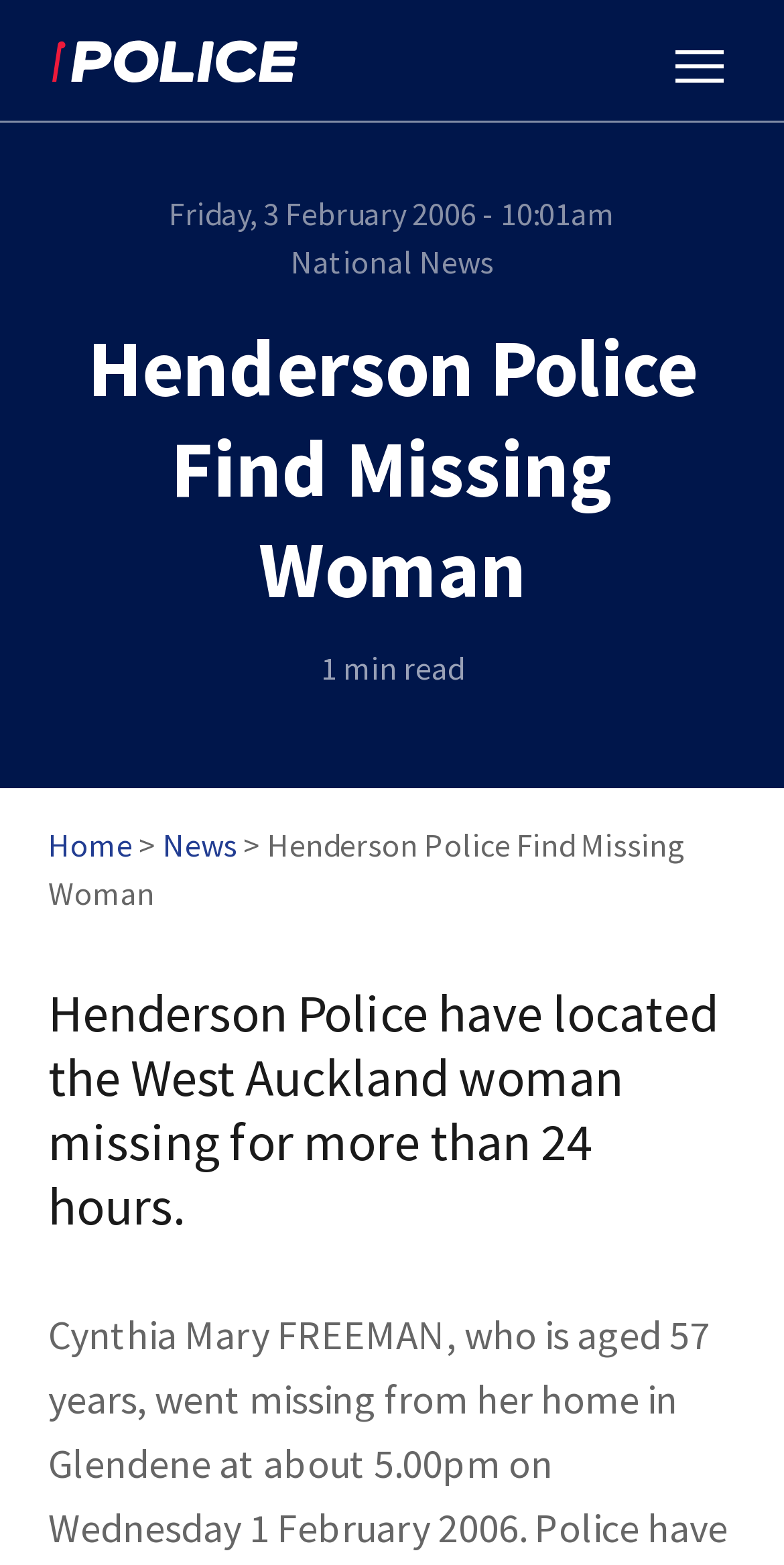How long was the woman missing?
Please provide a single word or phrase as the answer based on the screenshot.

more than 24 hours